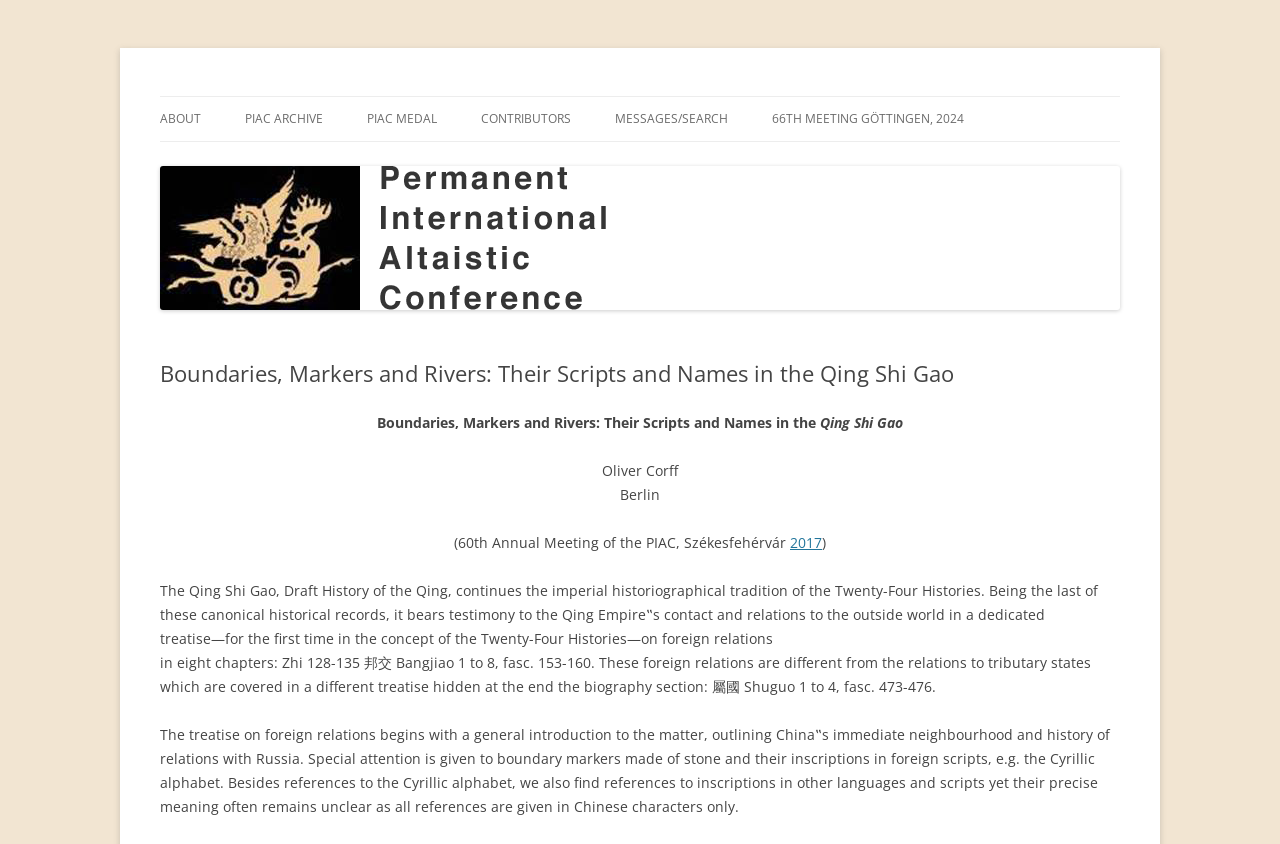How many chapters are in the treatise on foreign relations?
Based on the screenshot, respond with a single word or phrase.

8